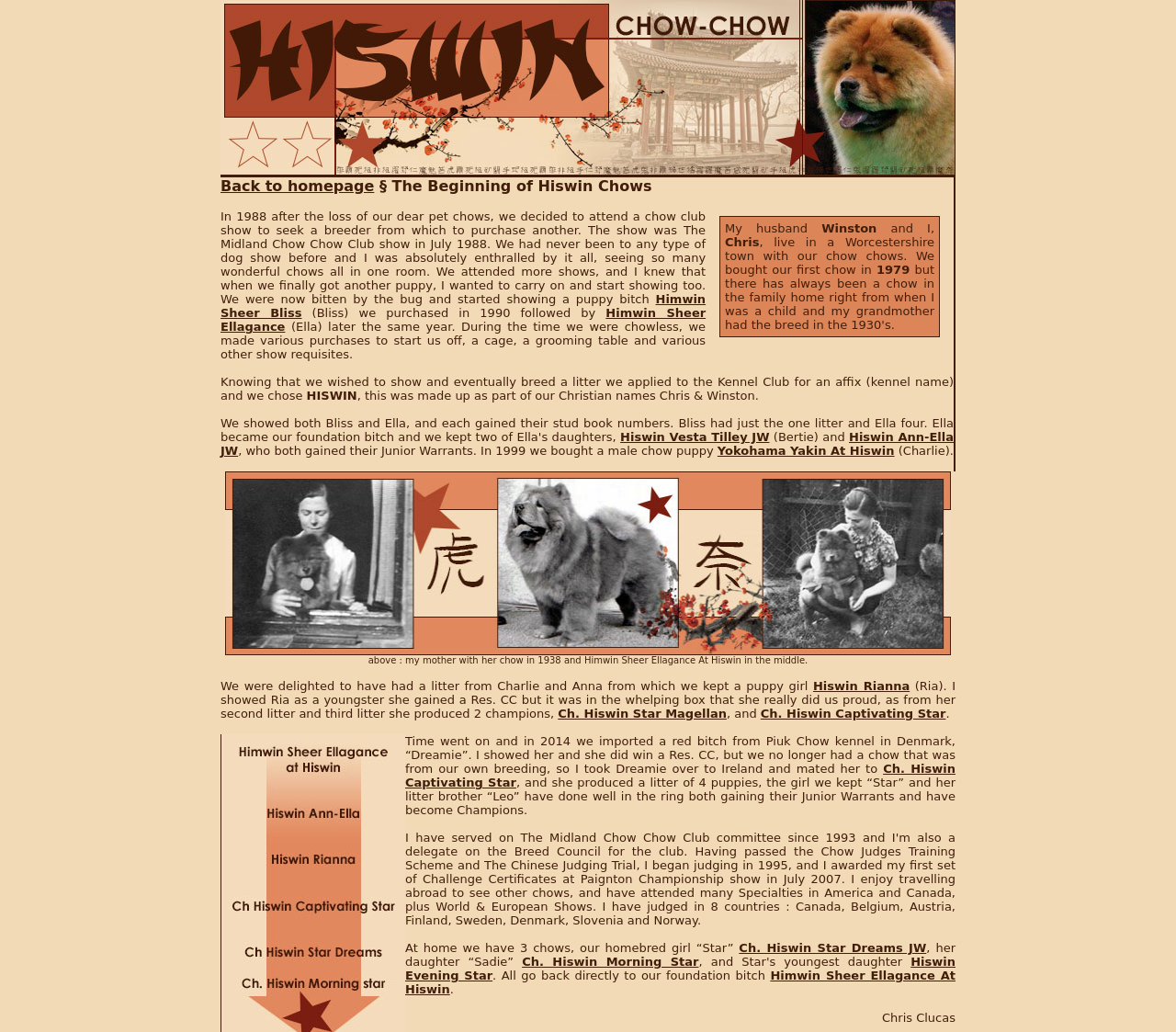Please answer the following question as detailed as possible based on the image: 
How many chows are there at home?

According to the webpage, at home, there are 3 chows, which are 'Star', 'Sadie', and another one.